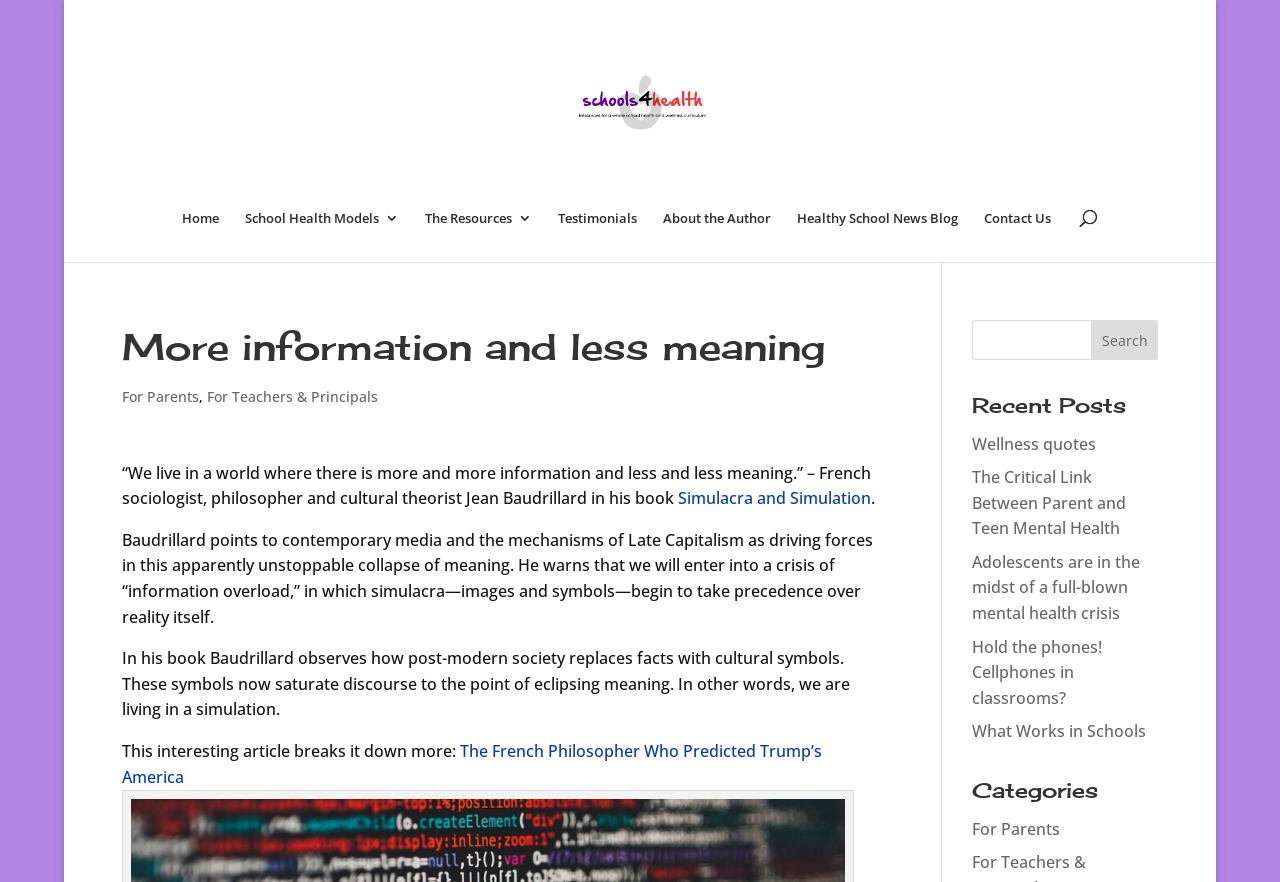What is the category mentioned in the webpage?
We need a detailed and exhaustive answer to the question. Please elaborate.

The question is asking about the category mentioned in the webpage. By reading the text, we can find that one of the categories mentioned is 'For Parents', which is a link on the webpage.